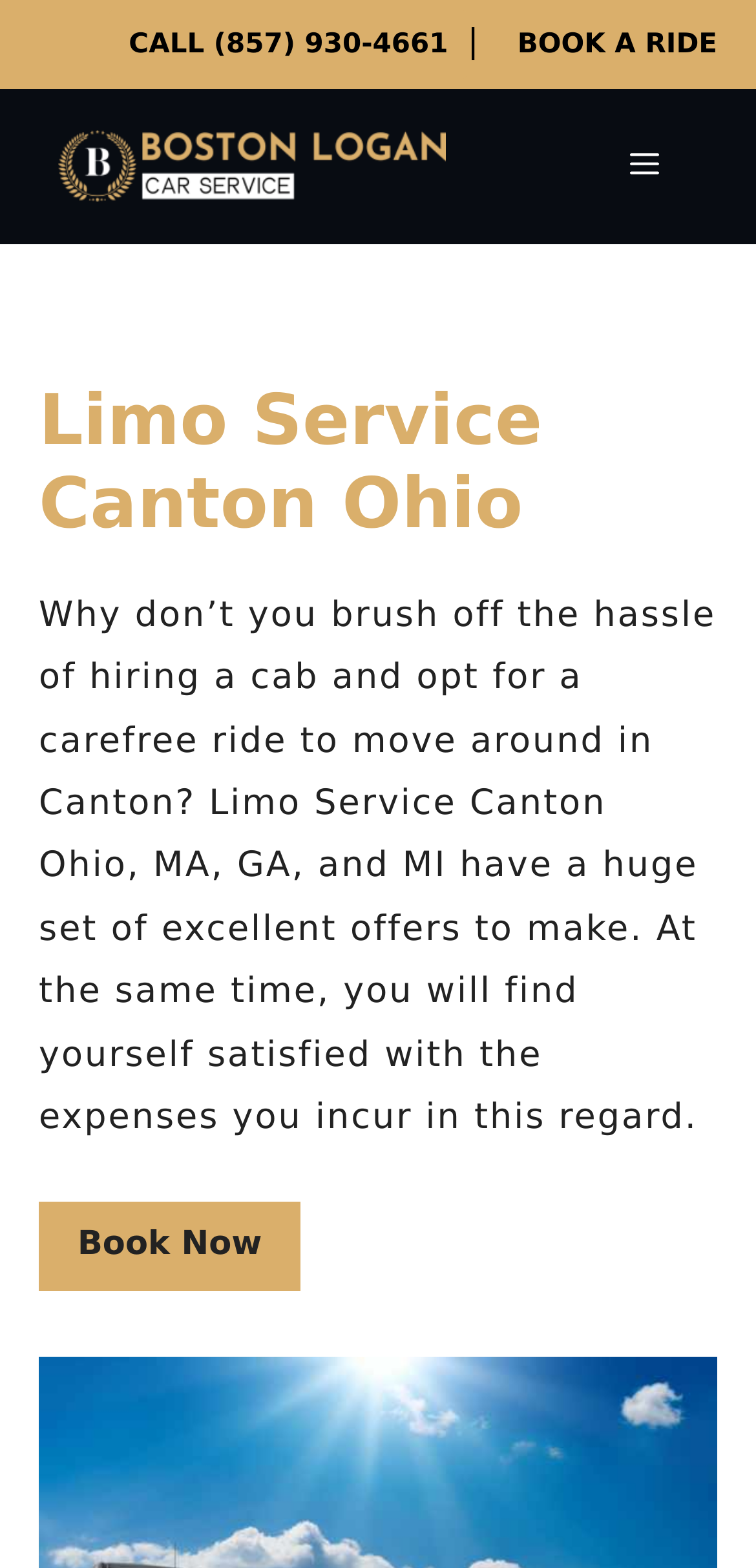Find the coordinates for the bounding box of the element with this description: "CALL (857) 930-4661".

[0.145, 0.006, 0.618, 0.051]